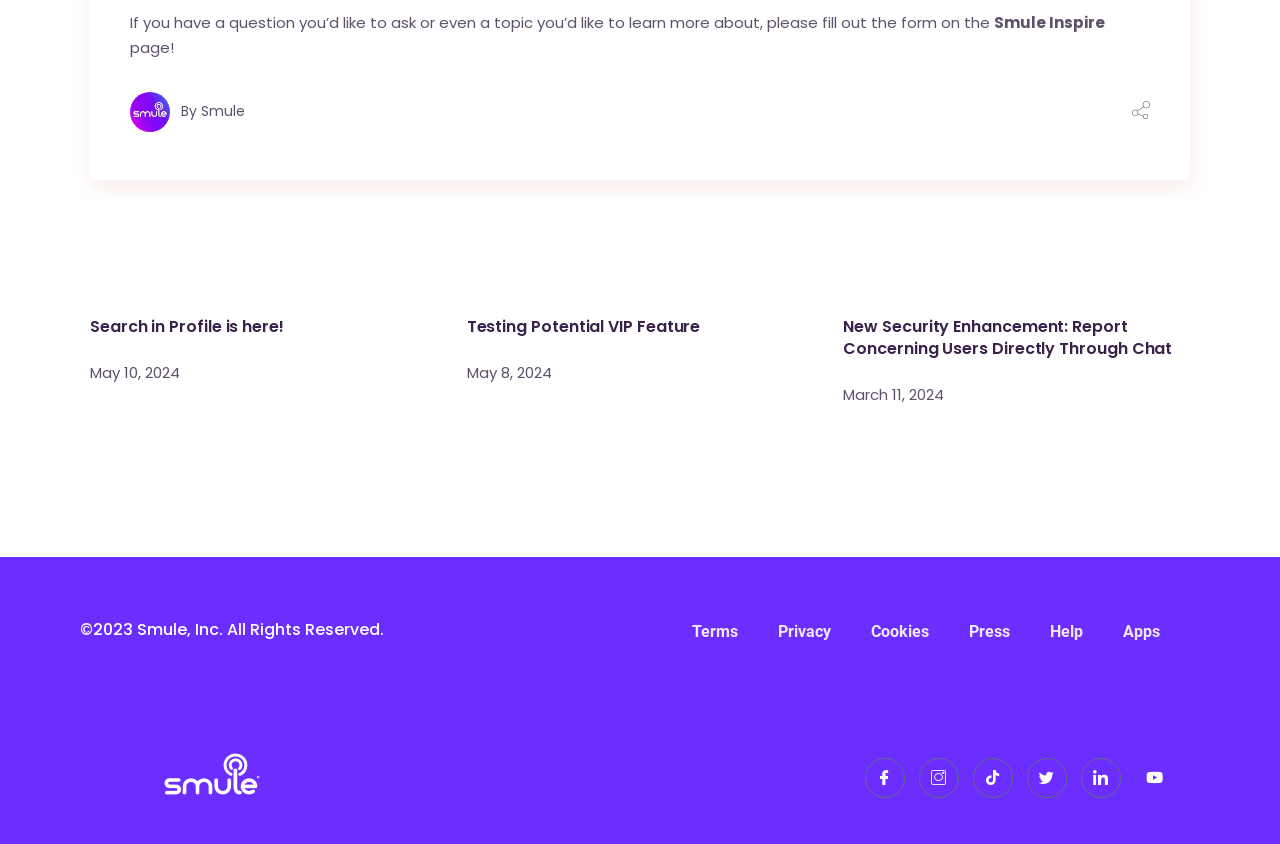Please specify the bounding box coordinates of the element that should be clicked to execute the given instruction: 'Learn about New Security Enhancement'. Ensure the coordinates are four float numbers between 0 and 1, expressed as [left, top, right, bottom].

[0.659, 0.373, 0.916, 0.426]